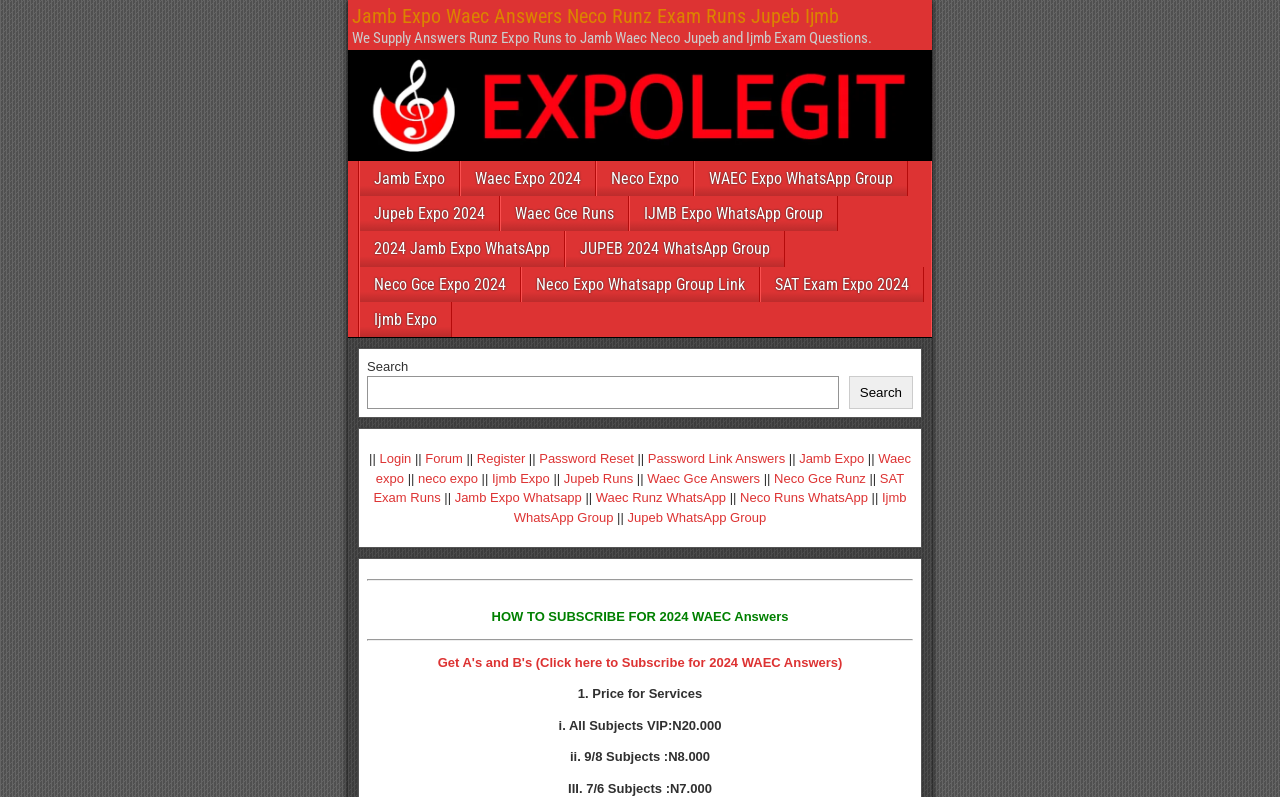What is the cost of VIP subscription for all subjects?
Can you give a detailed and elaborate answer to the question?

According to the webpage, the price for services section lists the cost of VIP subscription for all subjects as N20,000.